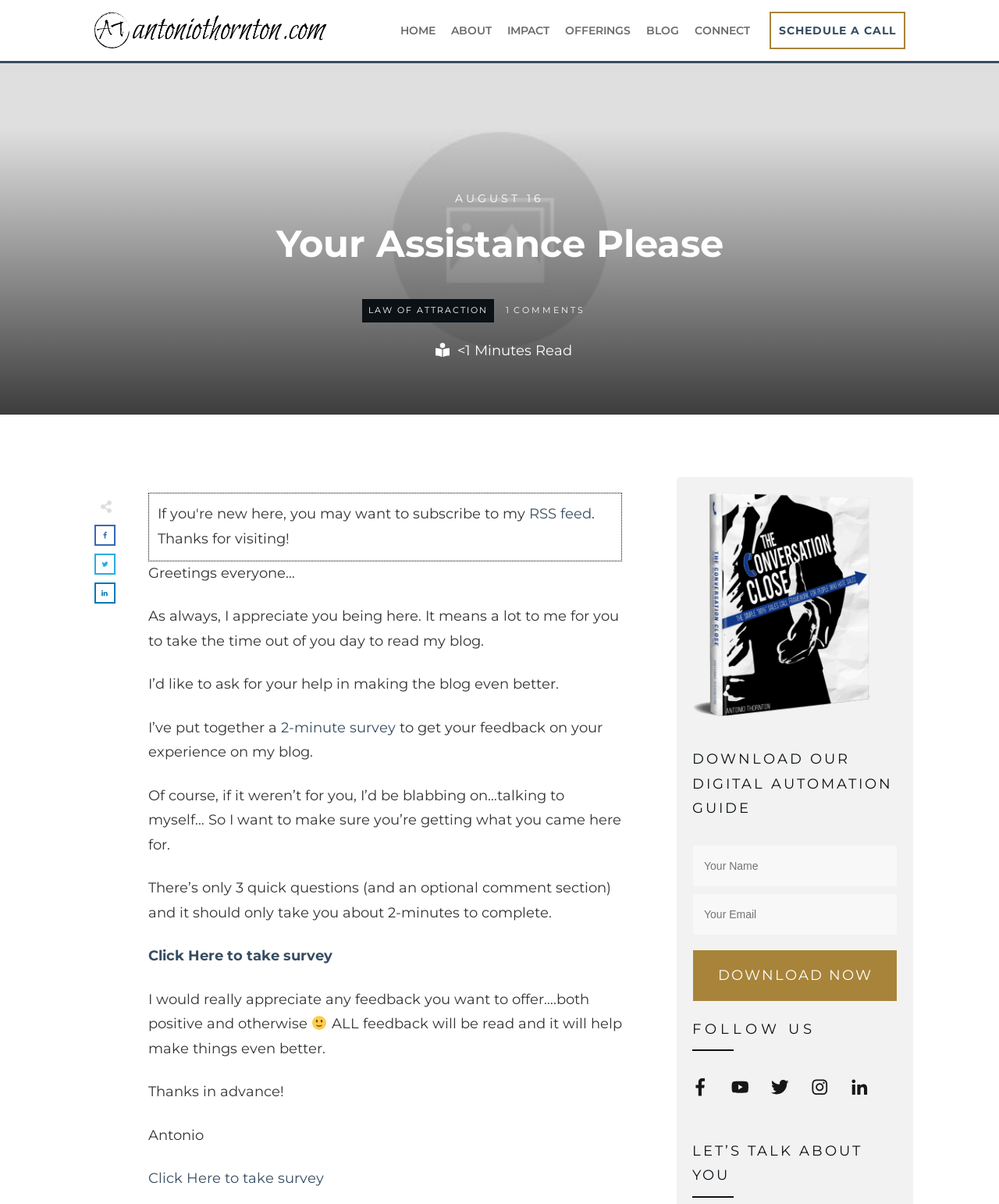Answer the question briefly using a single word or phrase: 
How many links are there in the main navigation menu?

7